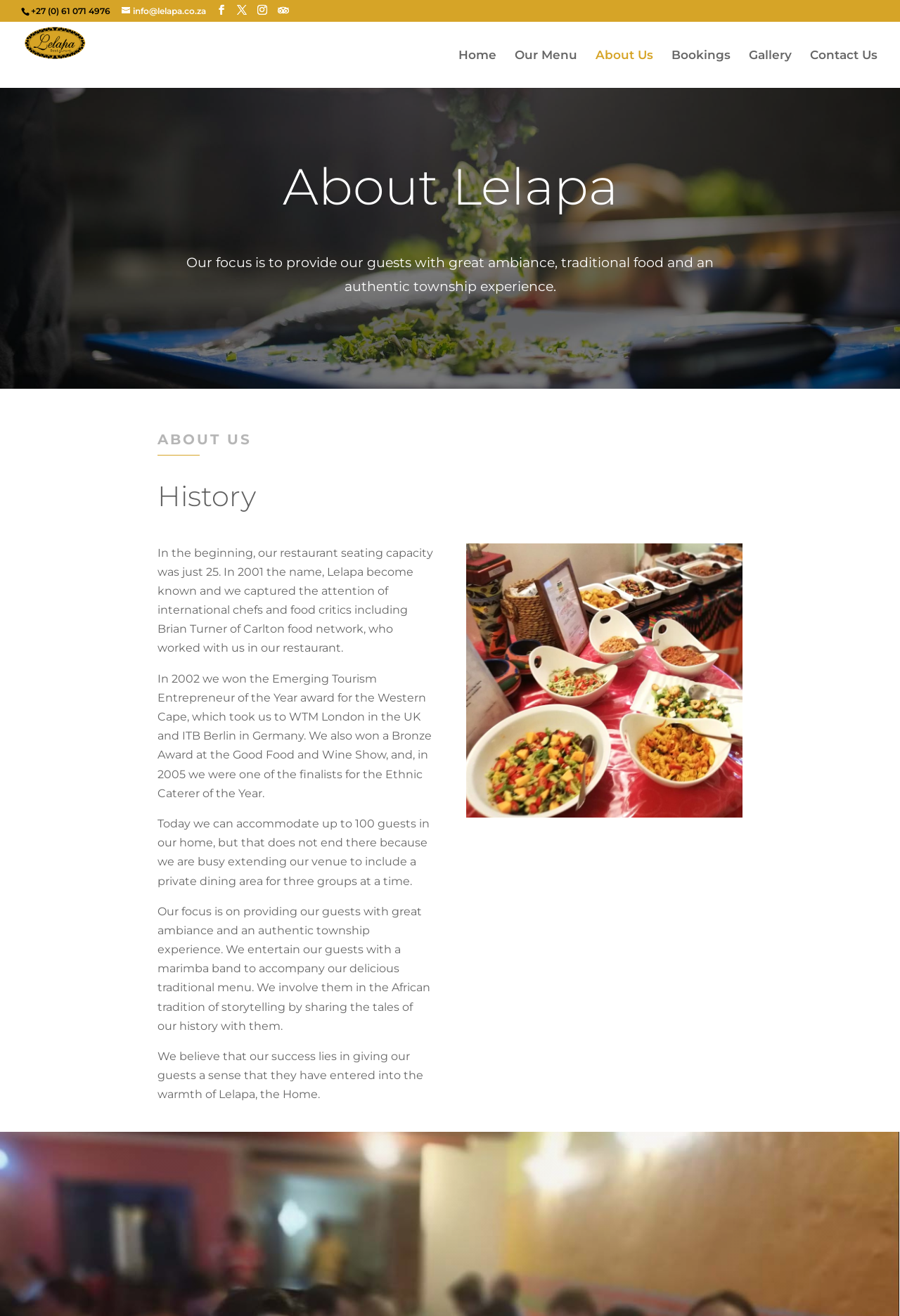Describe the entire webpage, focusing on both content and design.

The webpage is about Lelapa Restaurant's "About Us" page. At the top, there is a row of contact information, including a phone number, email address, and social media links. Below this, there is a logo of Lelapa Restaurant, which is an image accompanied by a link to the restaurant's homepage.

The main content of the page is divided into sections. The first section has a heading "About Lelapa" and provides a brief introduction to the restaurant's focus on ambiance, traditional food, and authentic township experience. 

Below this, there is a section with a heading "ABOUT US" and another heading "History". This section contains a series of paragraphs describing the history of Lelapa Restaurant, including its humble beginnings, awards, and expansions. The text is accompanied by an image related to the restaurant's history.

At the top right corner of the page, there is a navigation menu with links to other pages, including "Home", "Our Menu", "About Us", "Bookings", "Gallery", and "Contact Us".